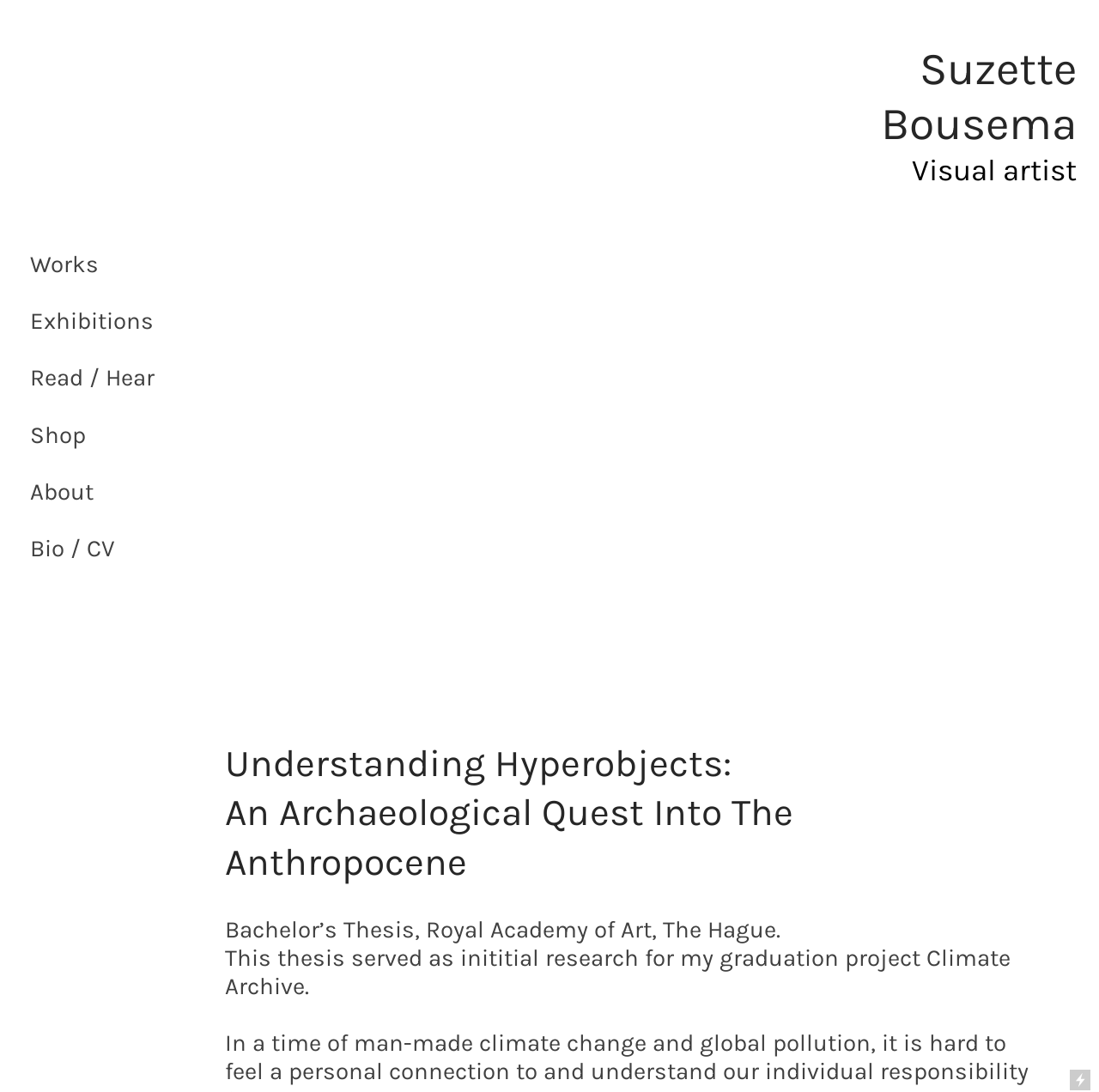Respond to the following query with just one word or a short phrase: 
What is the author's profession?

Visual artist